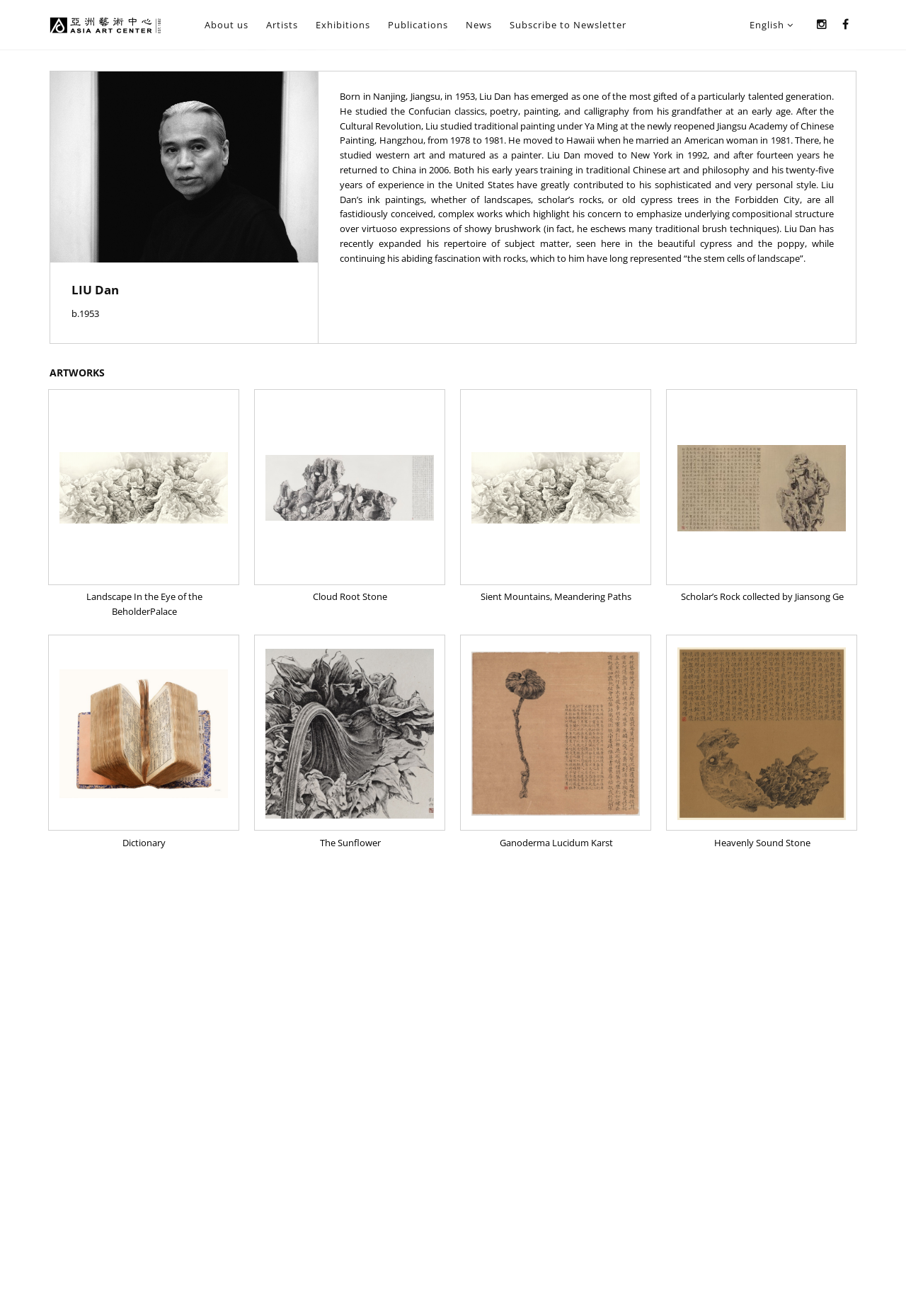Select the bounding box coordinates of the element I need to click to carry out the following instruction: "Switch to English".

[0.827, 0.014, 0.876, 0.024]